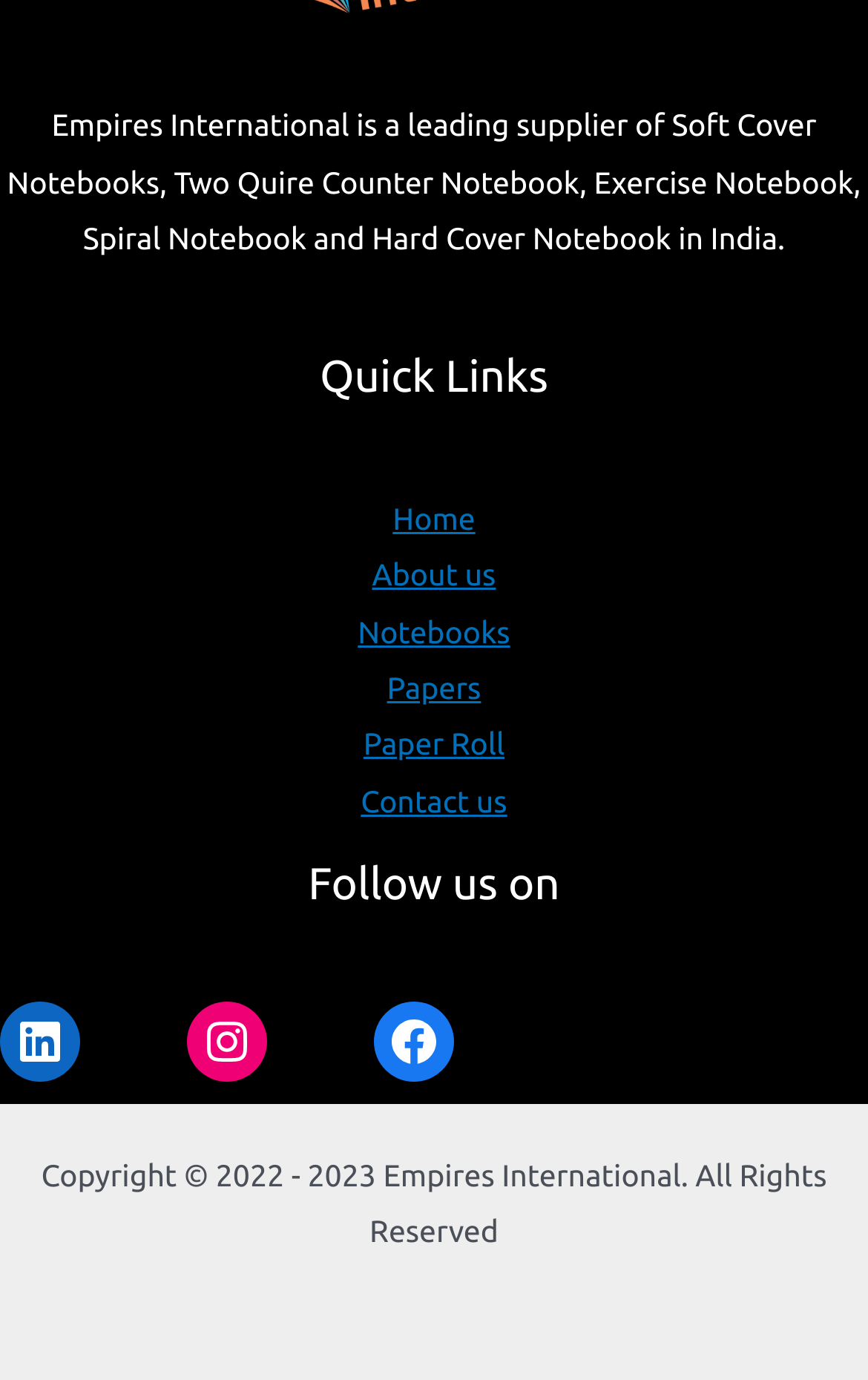Find the bounding box coordinates of the element to click in order to complete the given instruction: "Click on About us."

[0.429, 0.404, 0.571, 0.429]